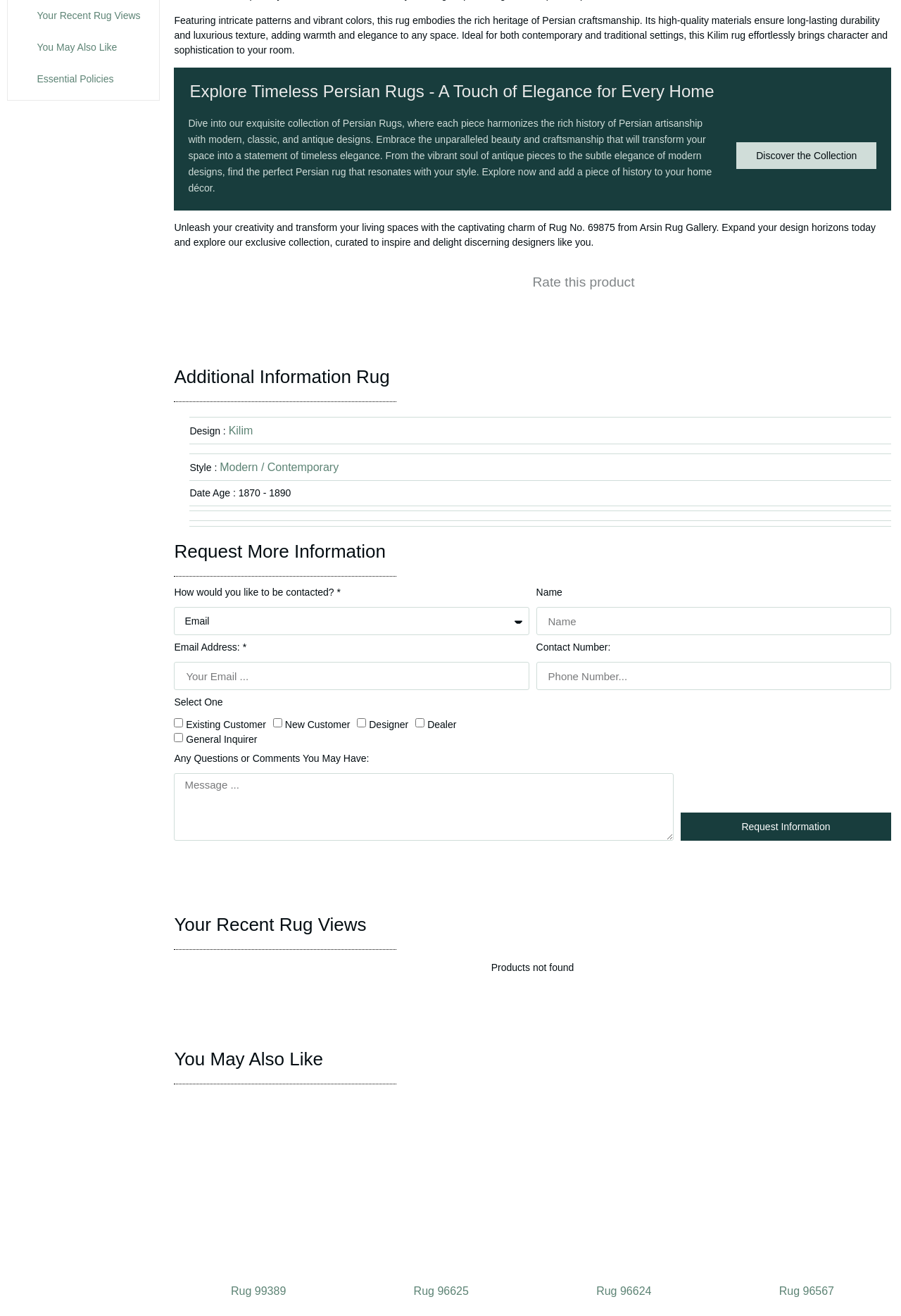Please identify the bounding box coordinates for the region that you need to click to follow this instruction: "View Rug 99389".

[0.256, 0.976, 0.317, 0.985]